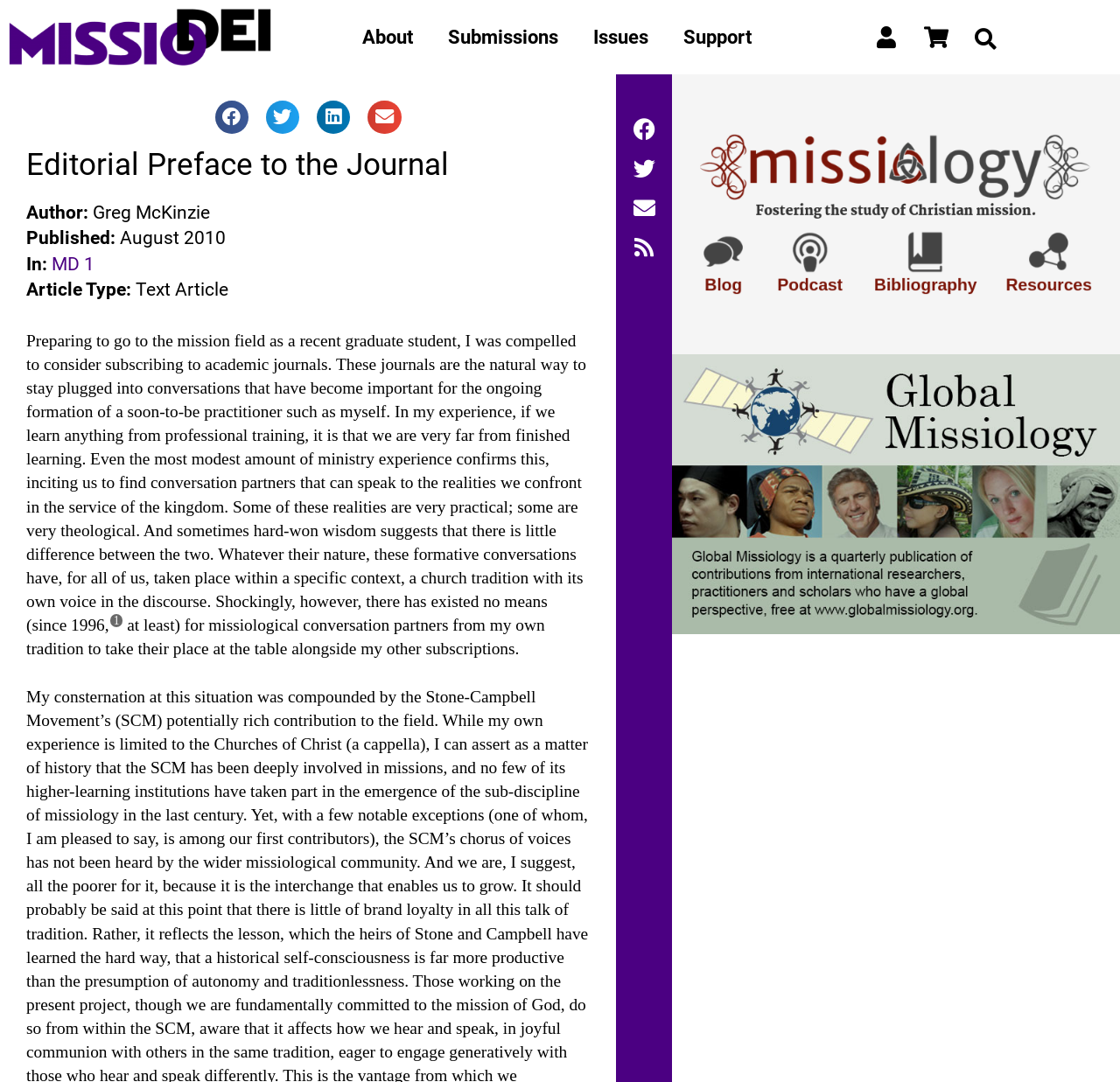Locate the bounding box coordinates of the element's region that should be clicked to carry out the following instruction: "Share on Facebook". The coordinates need to be four float numbers between 0 and 1, i.e., [left, top, right, bottom].

[0.192, 0.093, 0.222, 0.124]